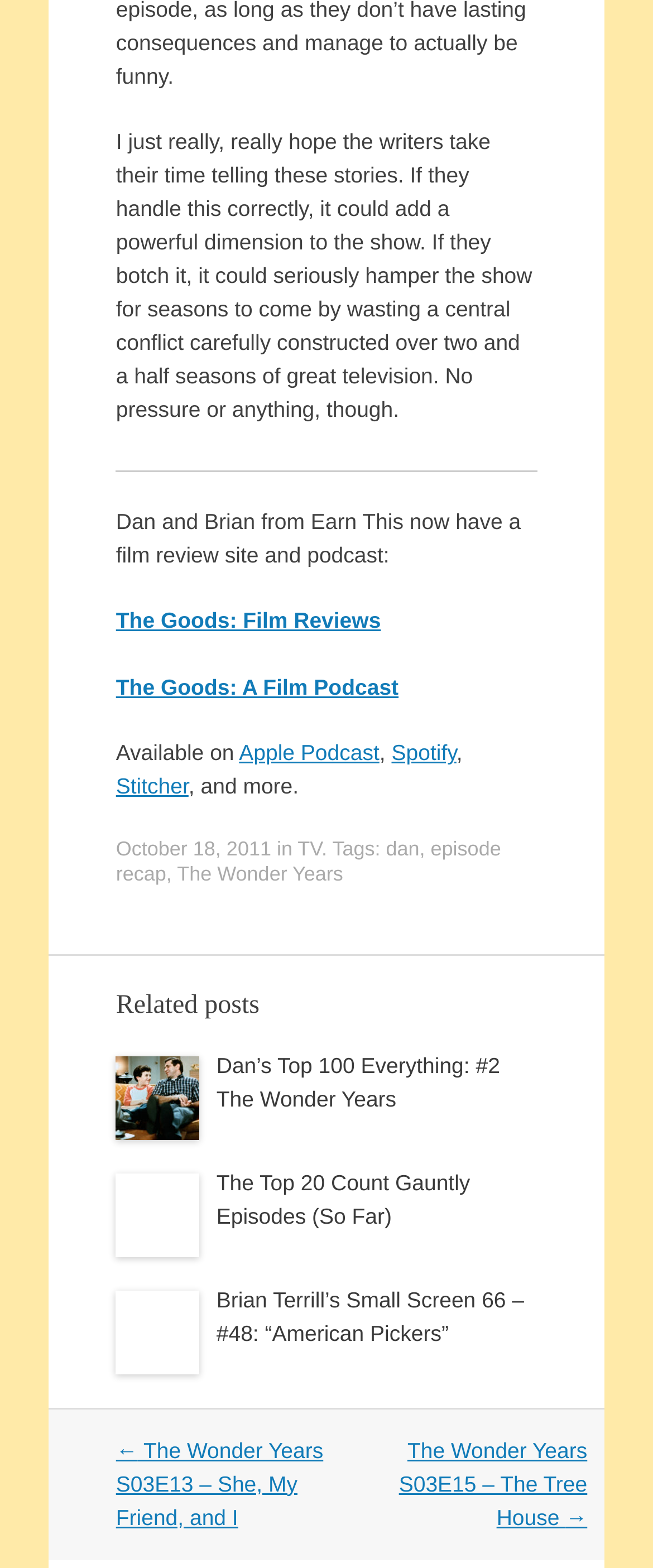Please identify the bounding box coordinates of the element's region that needs to be clicked to fulfill the following instruction: "visit The Goods: Film Reviews". The bounding box coordinates should consist of four float numbers between 0 and 1, i.e., [left, top, right, bottom].

[0.178, 0.388, 0.583, 0.404]